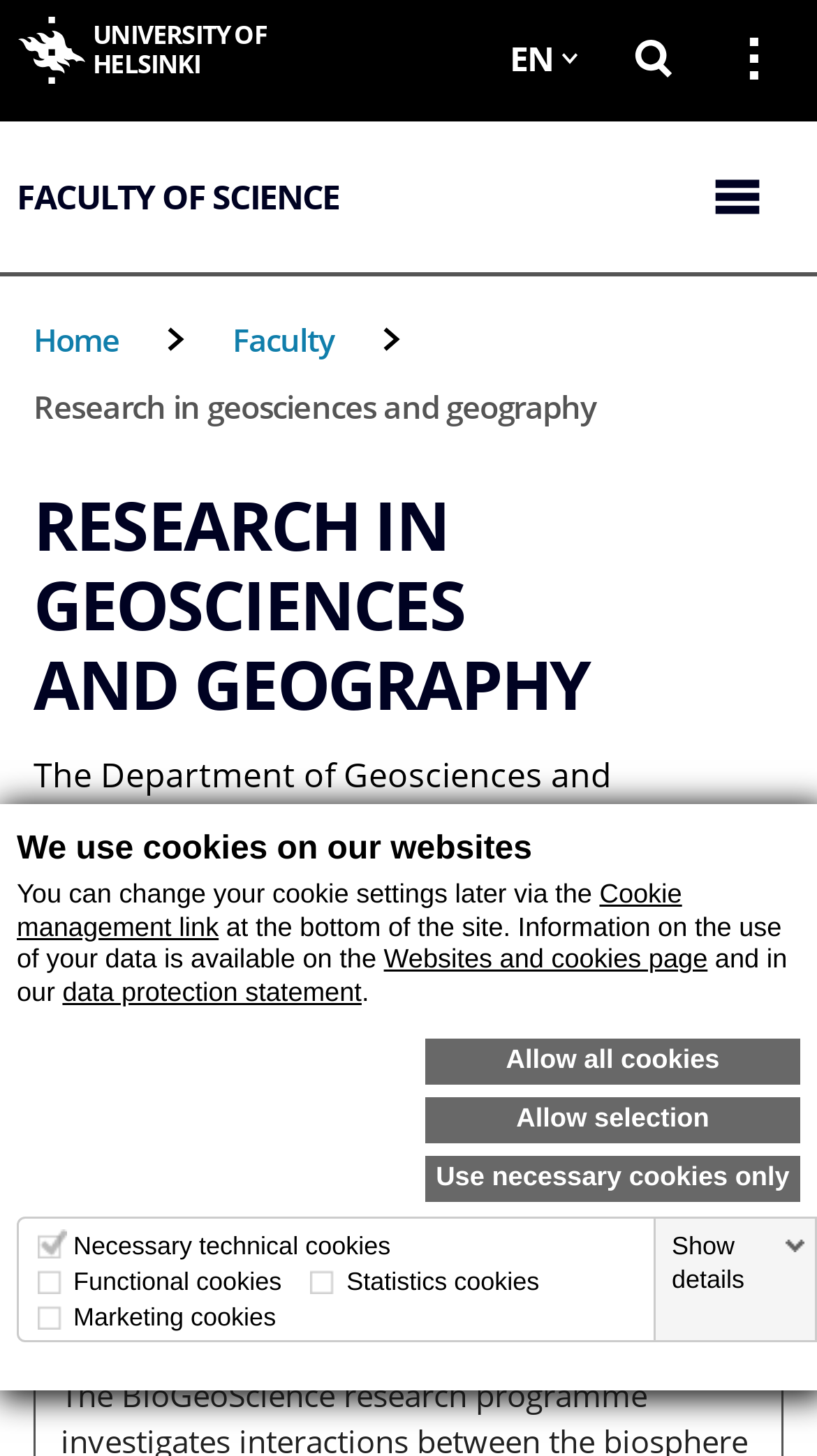Identify the bounding box coordinates of the section to be clicked to complete the task described by the following instruction: "Search in the website". The coordinates should be four float numbers between 0 and 1, formatted as [left, top, right, bottom].

[0.744, 0.0, 0.856, 0.081]